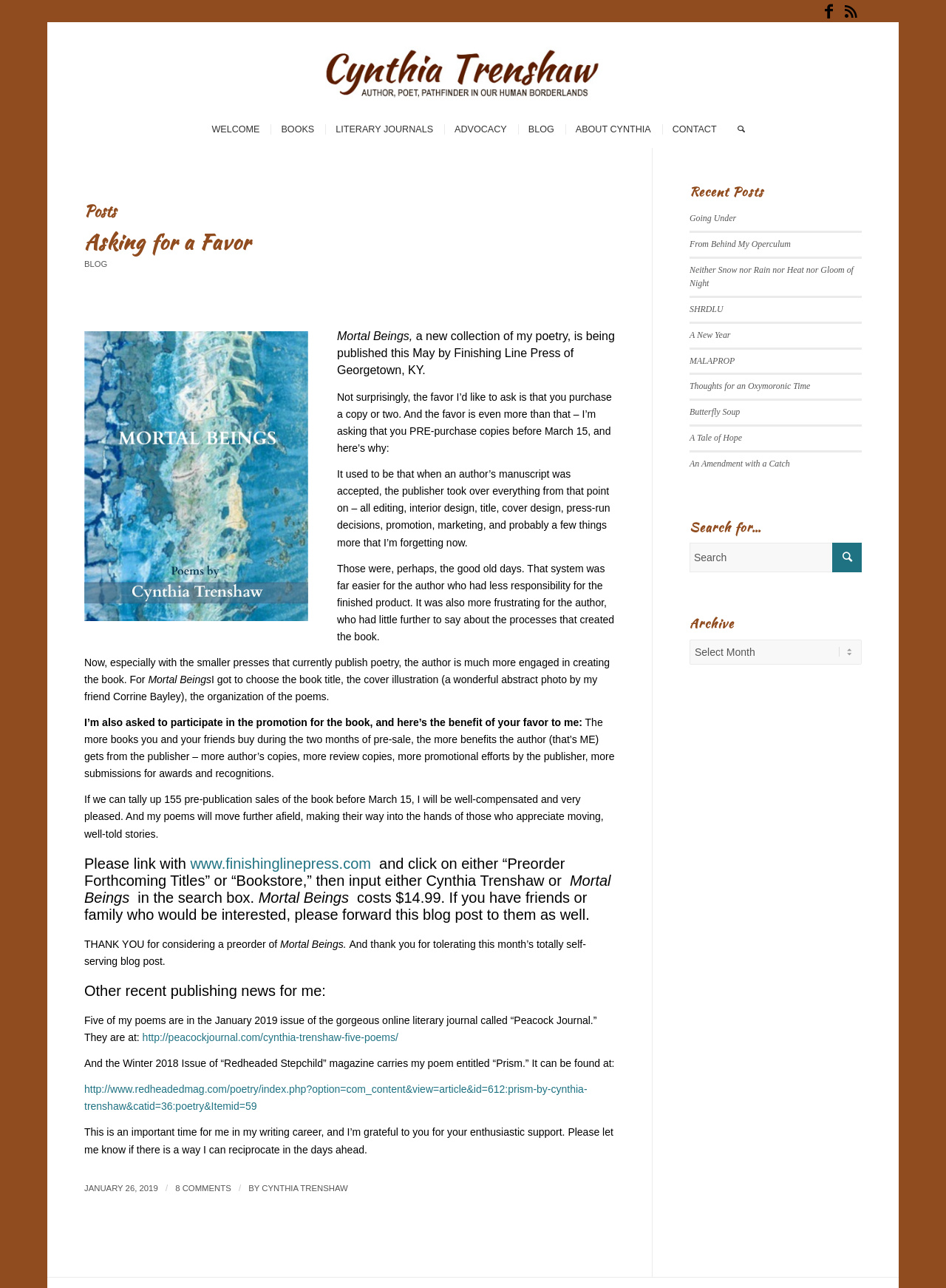How many comments are there on the blog post?
Based on the screenshot, answer the question with a single word or phrase.

8